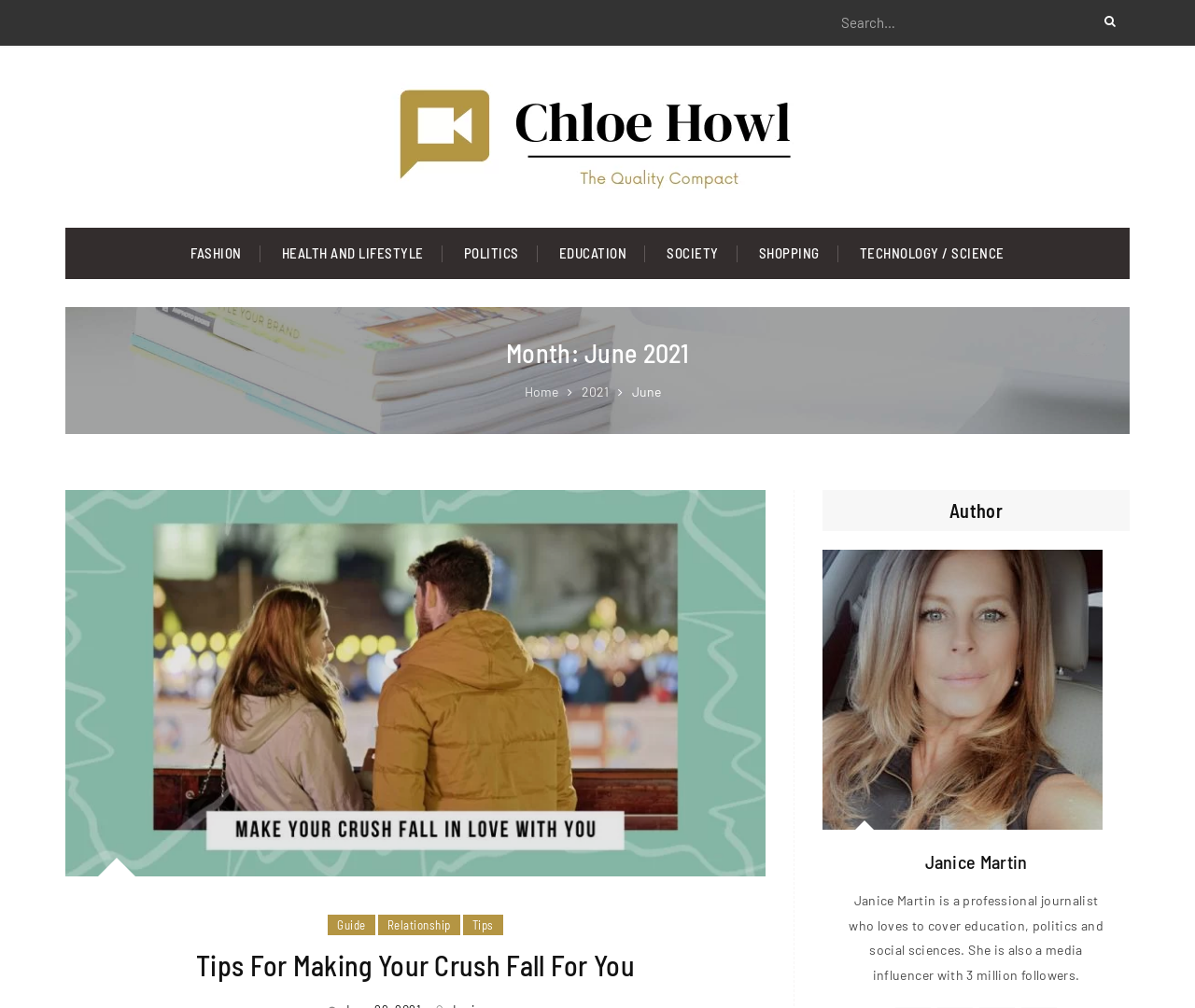Please identify the primary heading on the webpage and return its text.

Month: June 2021